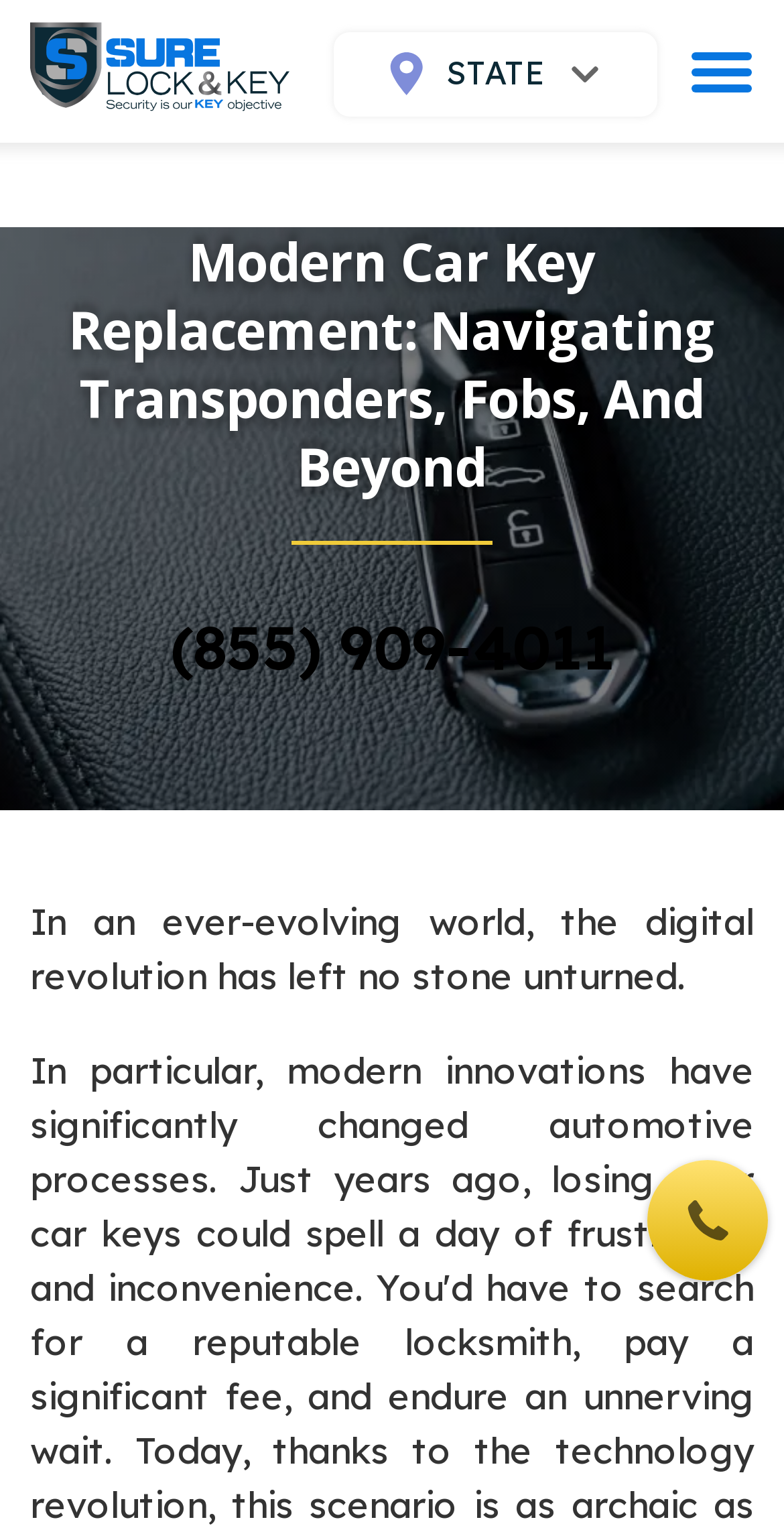Respond with a single word or phrase to the following question:
What is the icon above the phone number?

phone icon